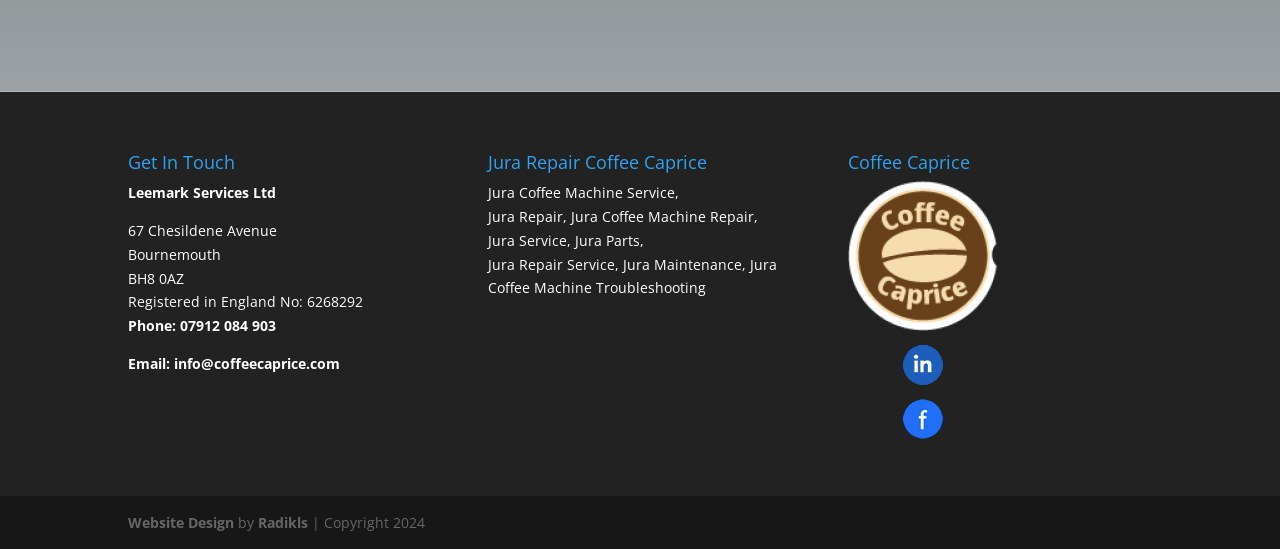Please specify the coordinates of the bounding box for the element that should be clicked to carry out this instruction: "Visit Coffee Caprice Jura Repair on LinkedIn". The coordinates must be four float numbers between 0 and 1, formatted as [left, top, right, bottom].

[0.663, 0.629, 0.78, 0.702]